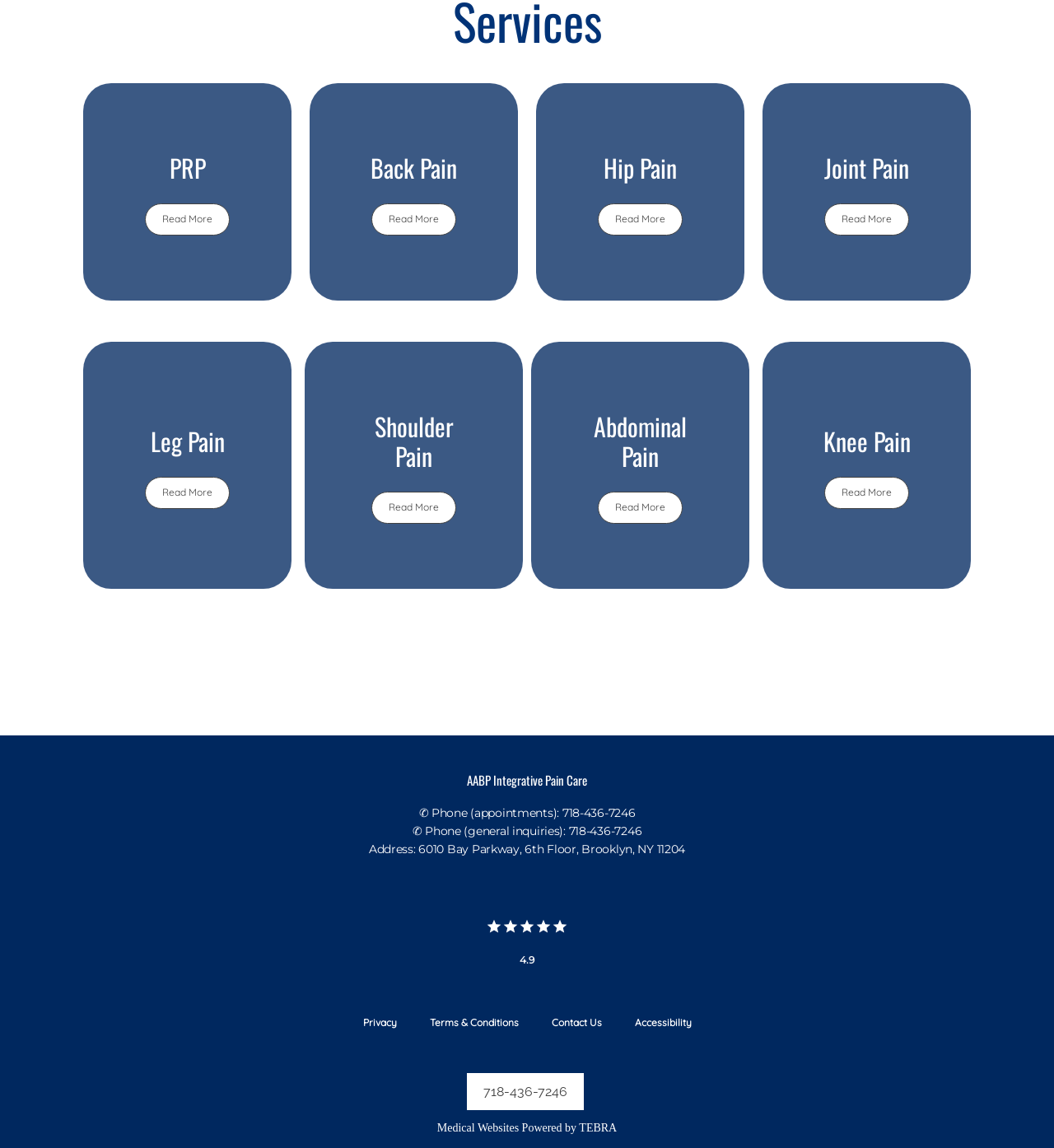Find the bounding box of the element with the following description: "Ezra's Body of Slash Archive". The coordinates must be four float numbers between 0 and 1, formatted as [left, top, right, bottom].

None